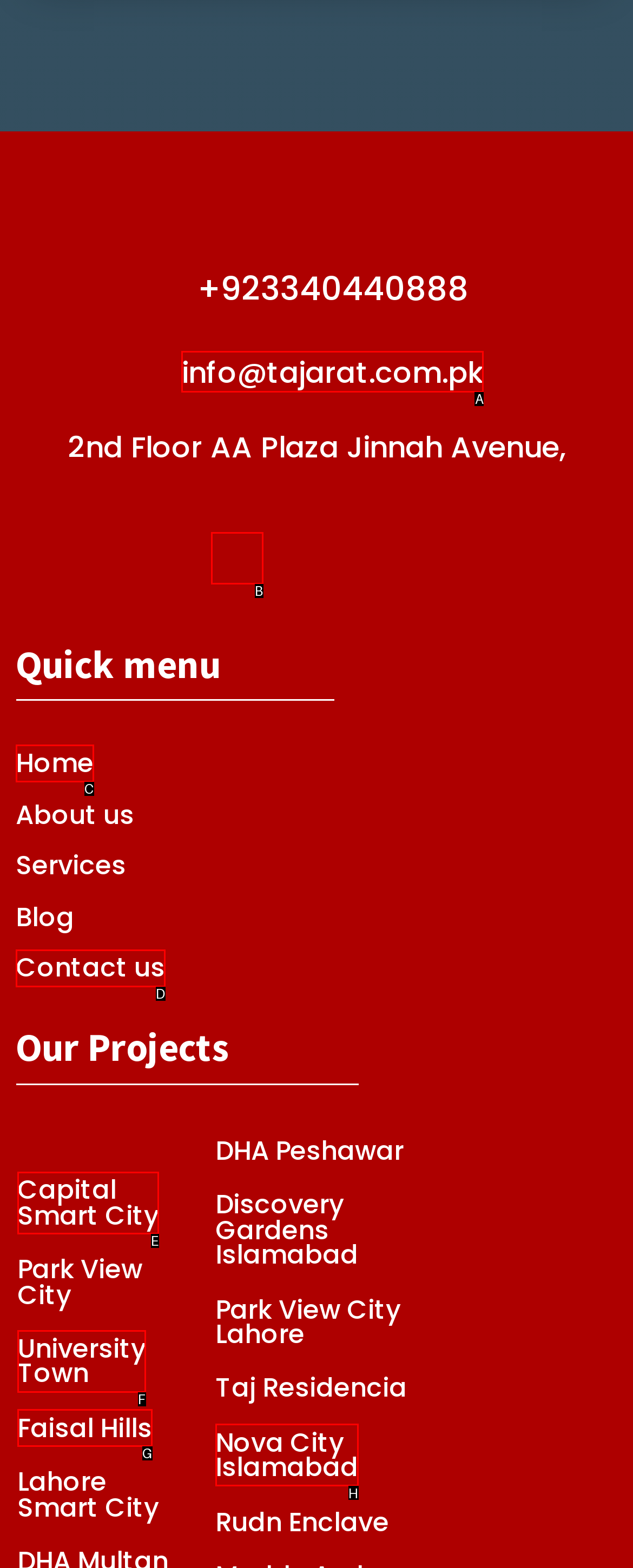Determine the letter of the UI element I should click on to complete the task: view Top News from the provided choices in the screenshot.

None